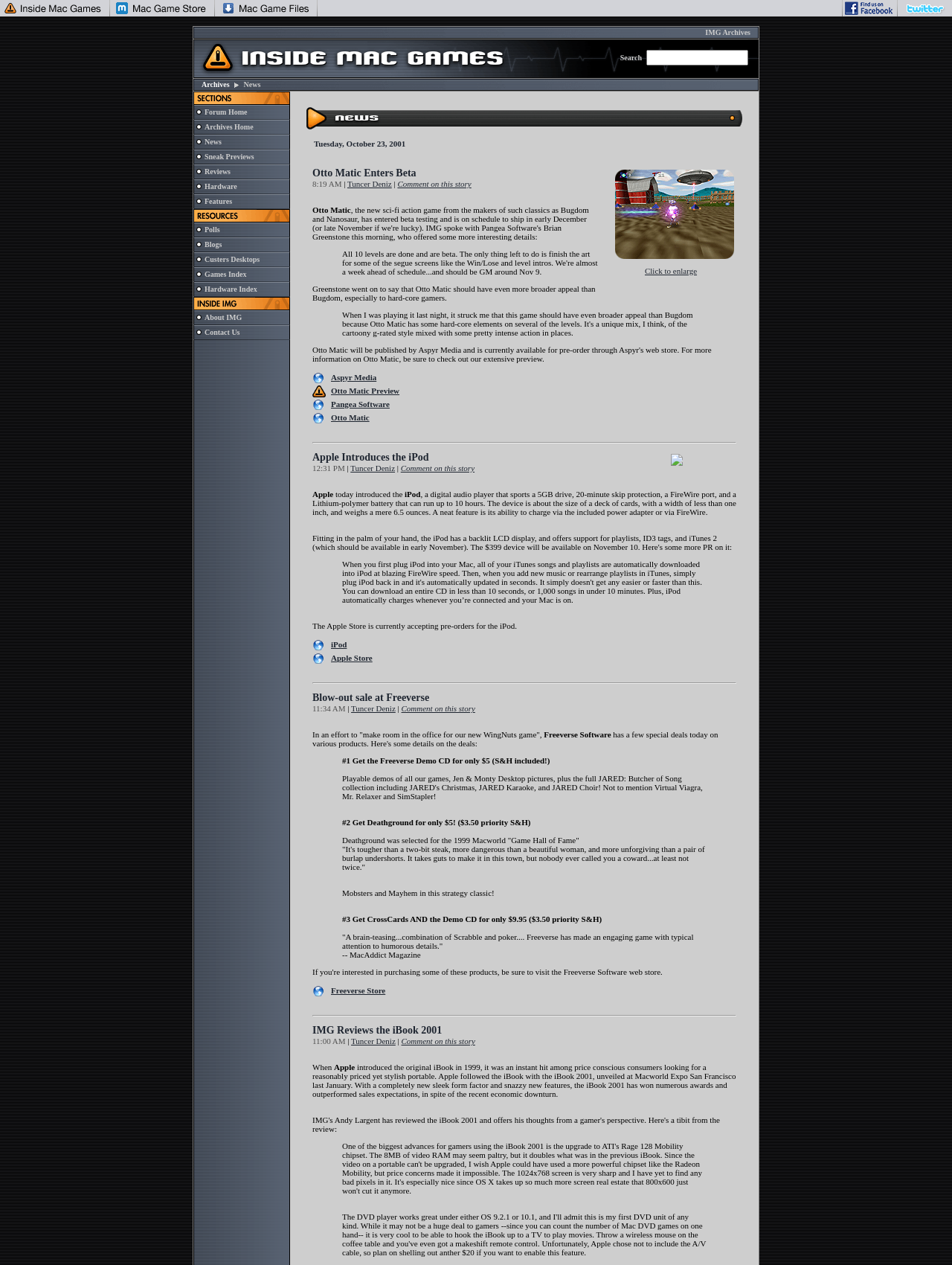Determine the bounding box coordinates for the area you should click to complete the following instruction: "Go to Archives Home".

[0.215, 0.097, 0.266, 0.103]